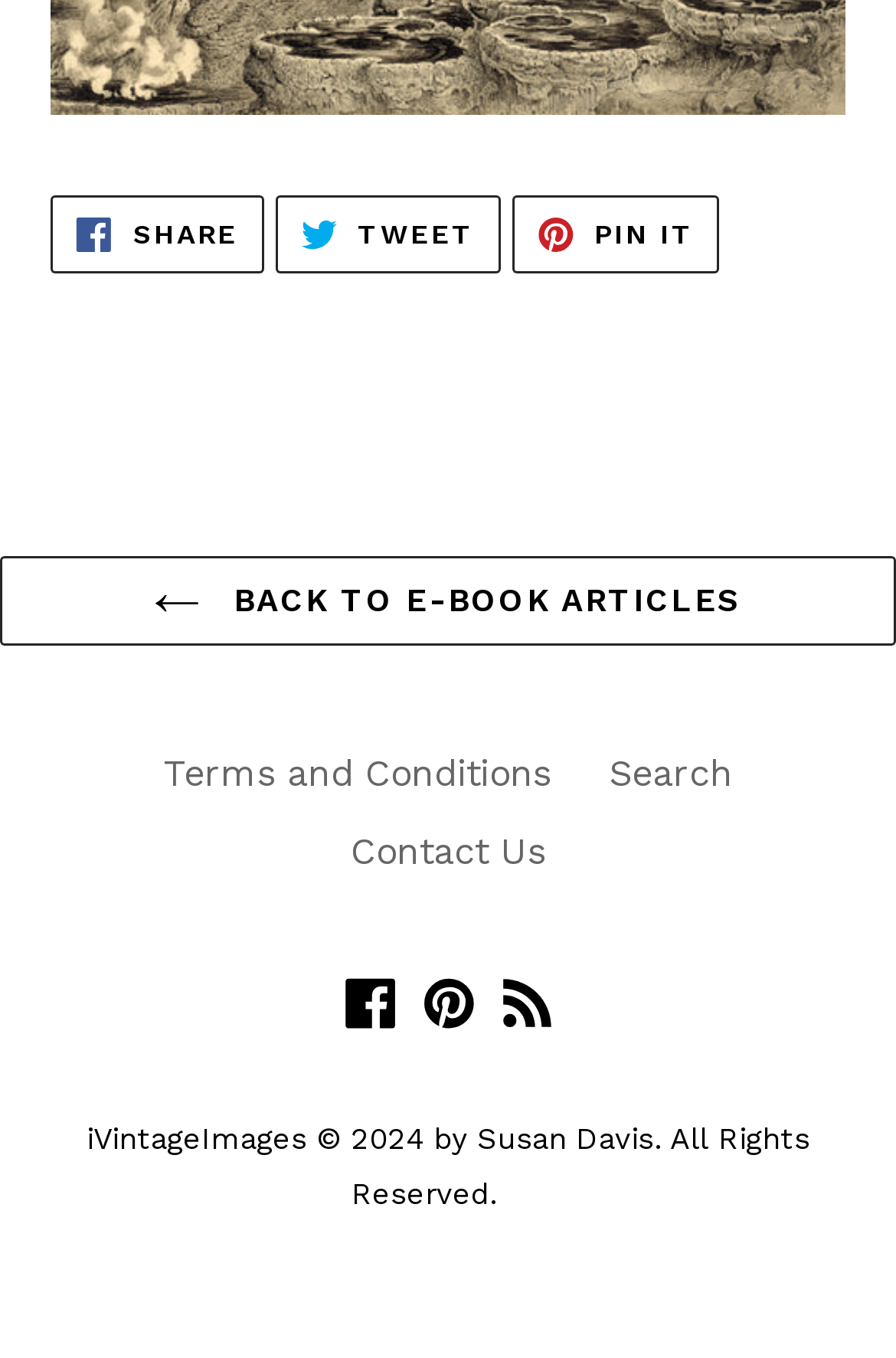Please determine the bounding box coordinates of the element's region to click in order to carry out the following instruction: "Contact us". The coordinates should be four float numbers between 0 and 1, i.e., [left, top, right, bottom].

[0.391, 0.61, 0.609, 0.642]